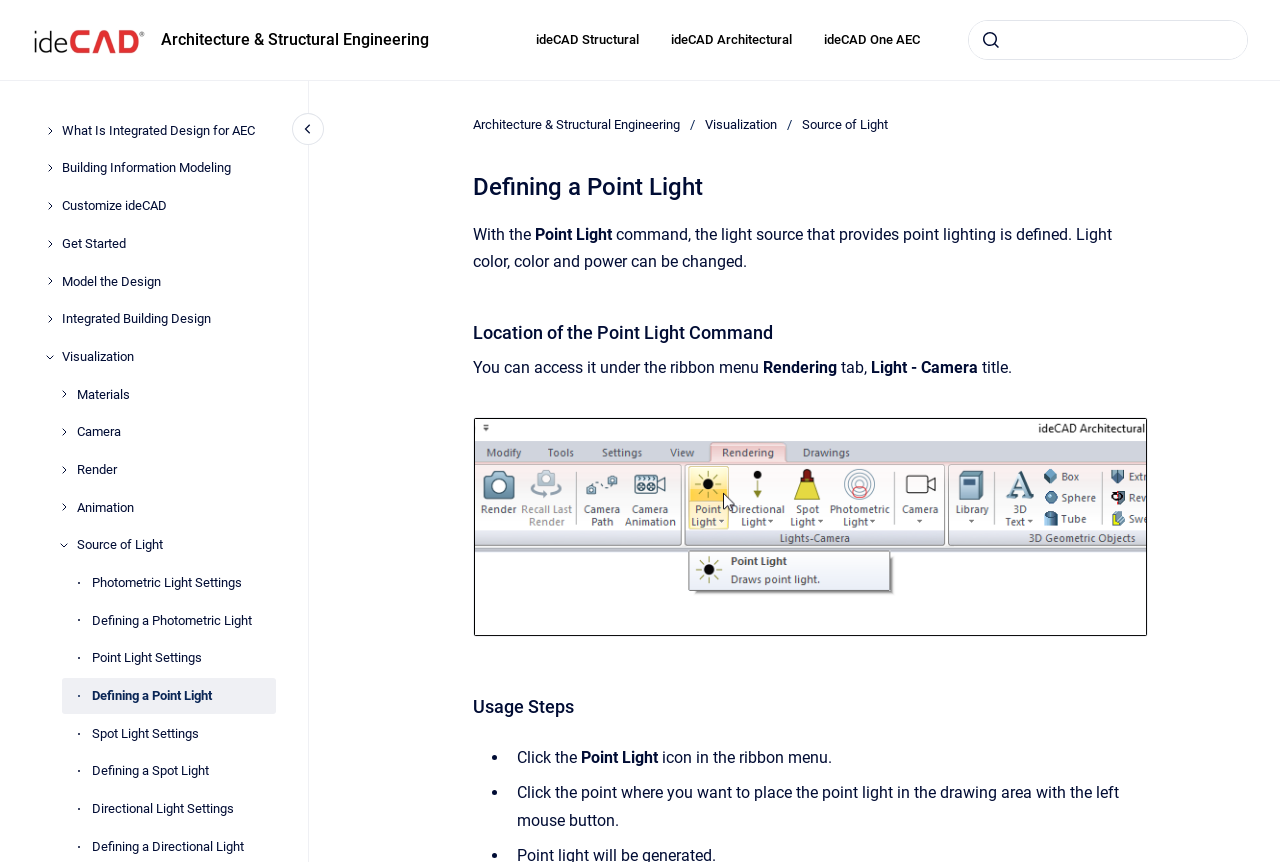What is the first step in using the Point Light command?
Utilize the image to construct a detailed and well-explained answer.

The first step in using the Point Light command is to click the Point Light icon in the ribbon menu, which allows users to initiate the process of defining a point light source.